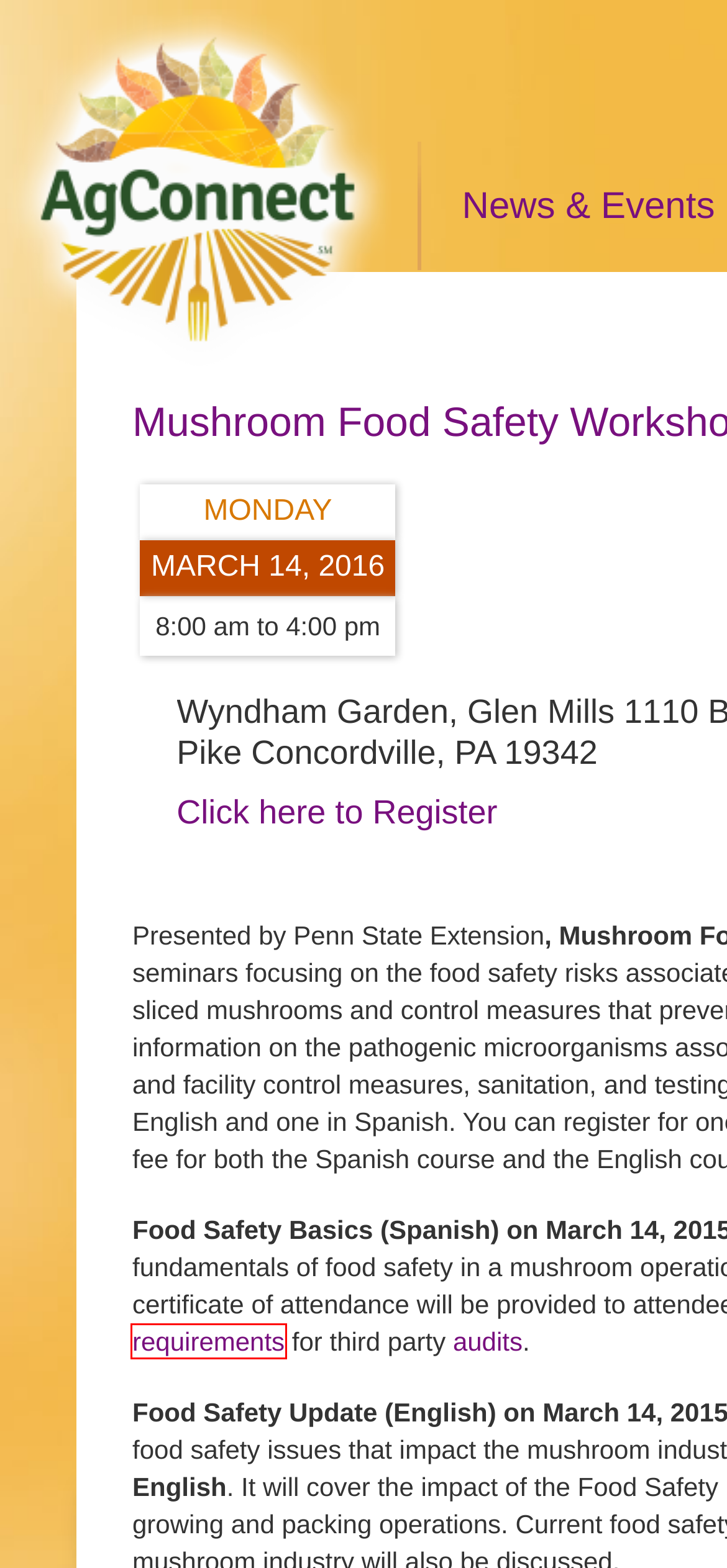Provided is a screenshot of a webpage with a red bounding box around an element. Select the most accurate webpage description for the page that appears after clicking the highlighted element. Here are the candidates:
A. Site Selection Services - AgConnect
B. Business Resources - AgConnect
C. Log In ‹ AgConnect — WordPress
D. Legal - AgConnect
E. Newsletter - AgConnect
F. News & Events - AgConnect
G. - AgConnect
H. Cvent - Error

H